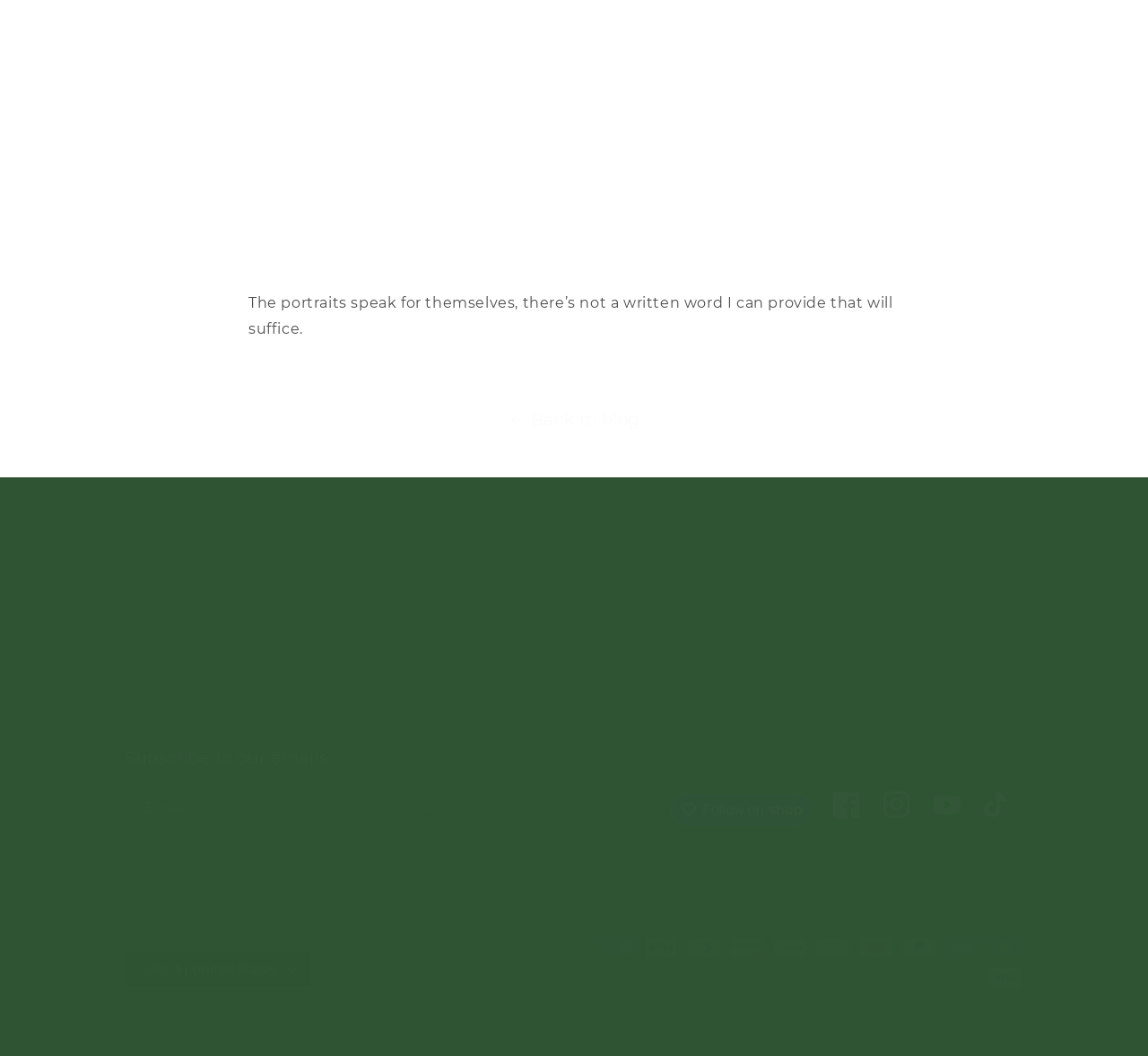Respond to the following question using a concise word or phrase: 
How many payment methods are accepted?

10